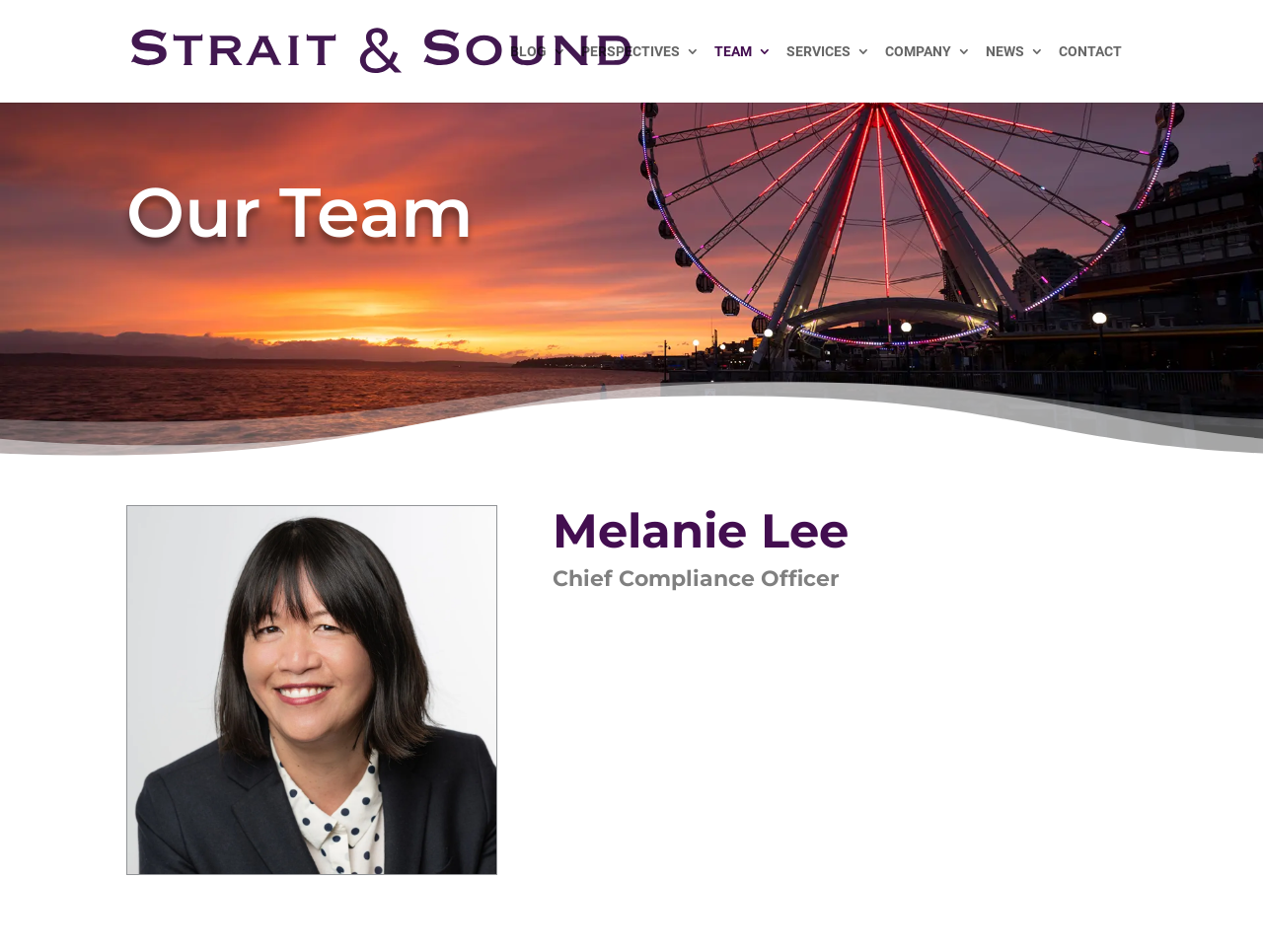Please determine the bounding box coordinates of the element's region to click for the following instruction: "visit Strait & Sound".

[0.102, 0.044, 0.339, 0.061]